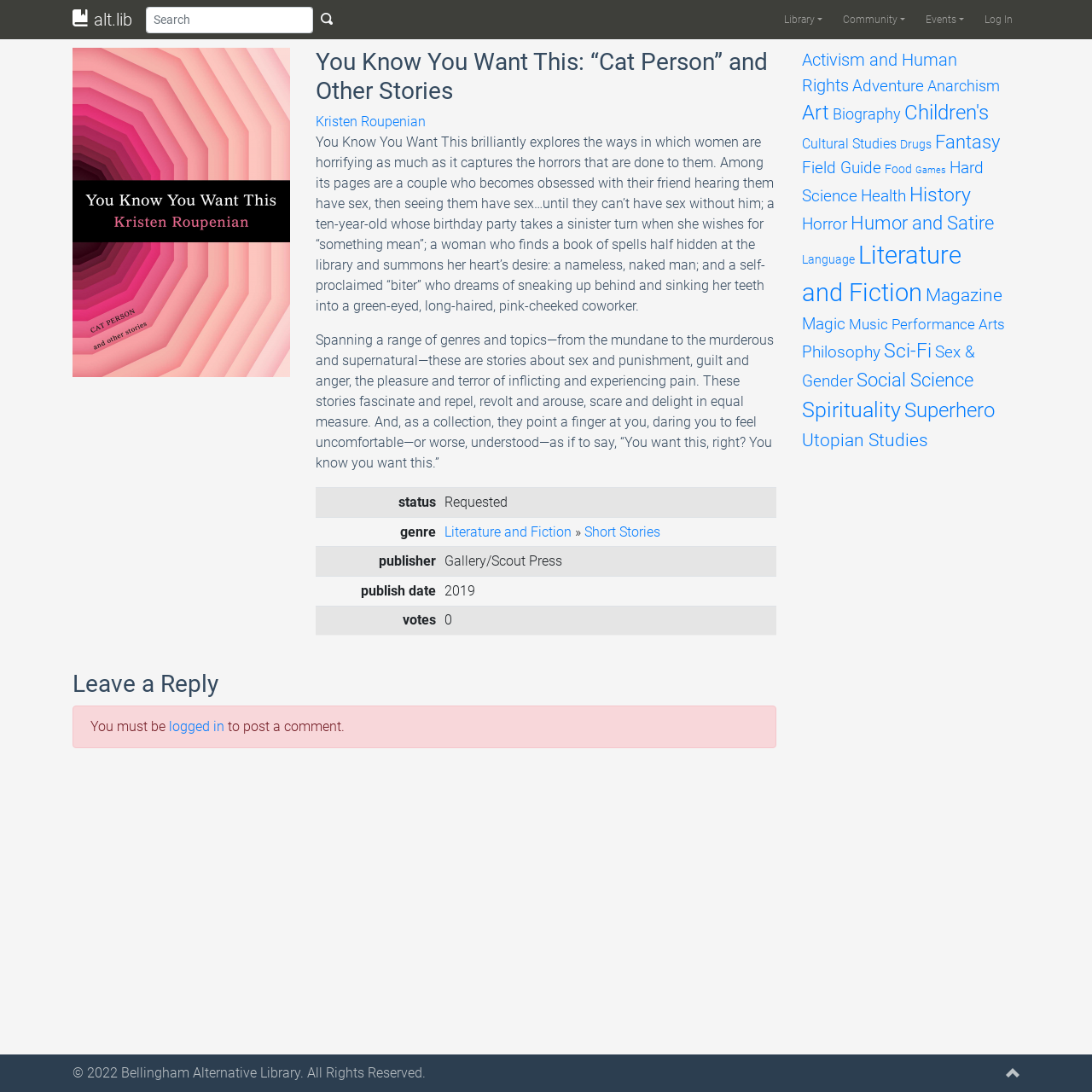Generate a thorough explanation of the webpage's elements.

This webpage is about a book titled "You Know You Want This: “Cat Person” and Other Stories" by Kristen Roupenian. At the top of the page, there is a navigation menu with links to "Library", "Community", "Events", and "Log In". Below the navigation menu, there is a search bar with a textbox and a search button.

On the left side of the page, there is an image, and next to it, the book title and author are displayed in a large font. Below the book title, there is a brief summary of the book, which describes the stories as exploring the ways in which women are horrifying and the horrors that are done to them.

Below the summary, there is a table with information about the book, including its status, genre, publisher, and publication date. The genre is listed as "Literature and Fiction » Short Stories".

On the right side of the page, there are several links to different categories, such as "Activism and Human Rights", "Adventure", "Anarchism", and many others. These links are arranged in a vertical list and take up most of the right side of the page.

At the bottom of the page, there is a section for leaving a reply, which requires users to be logged in. Below this section, there is a copyright notice and a link to the "Bellingham Alternative Library".